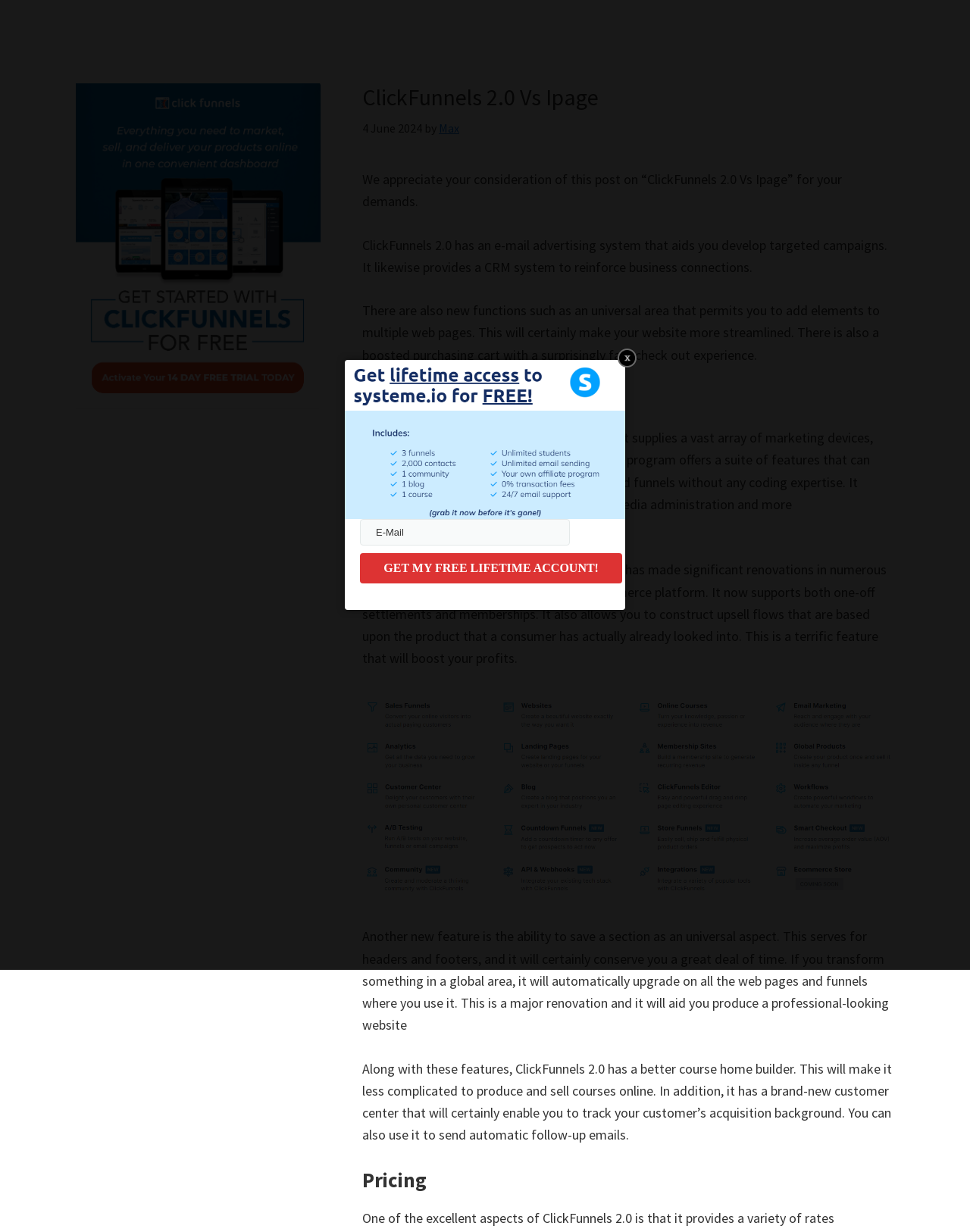What is the date of the article? Look at the image and give a one-word or short phrase answer.

4 June 2024